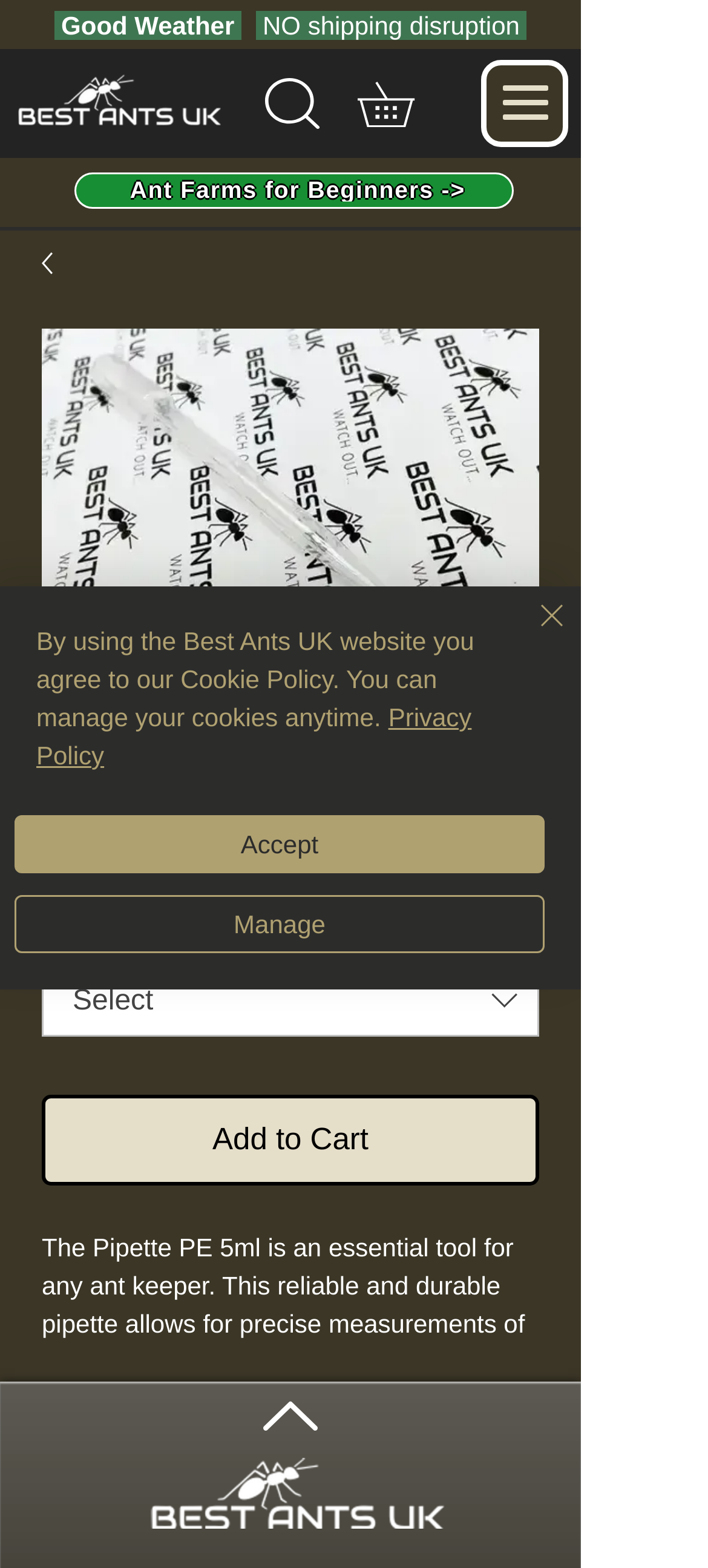Highlight the bounding box coordinates of the element that should be clicked to carry out the following instruction: "Add to Cart". The coordinates must be given as four float numbers ranging from 0 to 1, i.e., [left, top, right, bottom].

[0.059, 0.699, 0.762, 0.756]